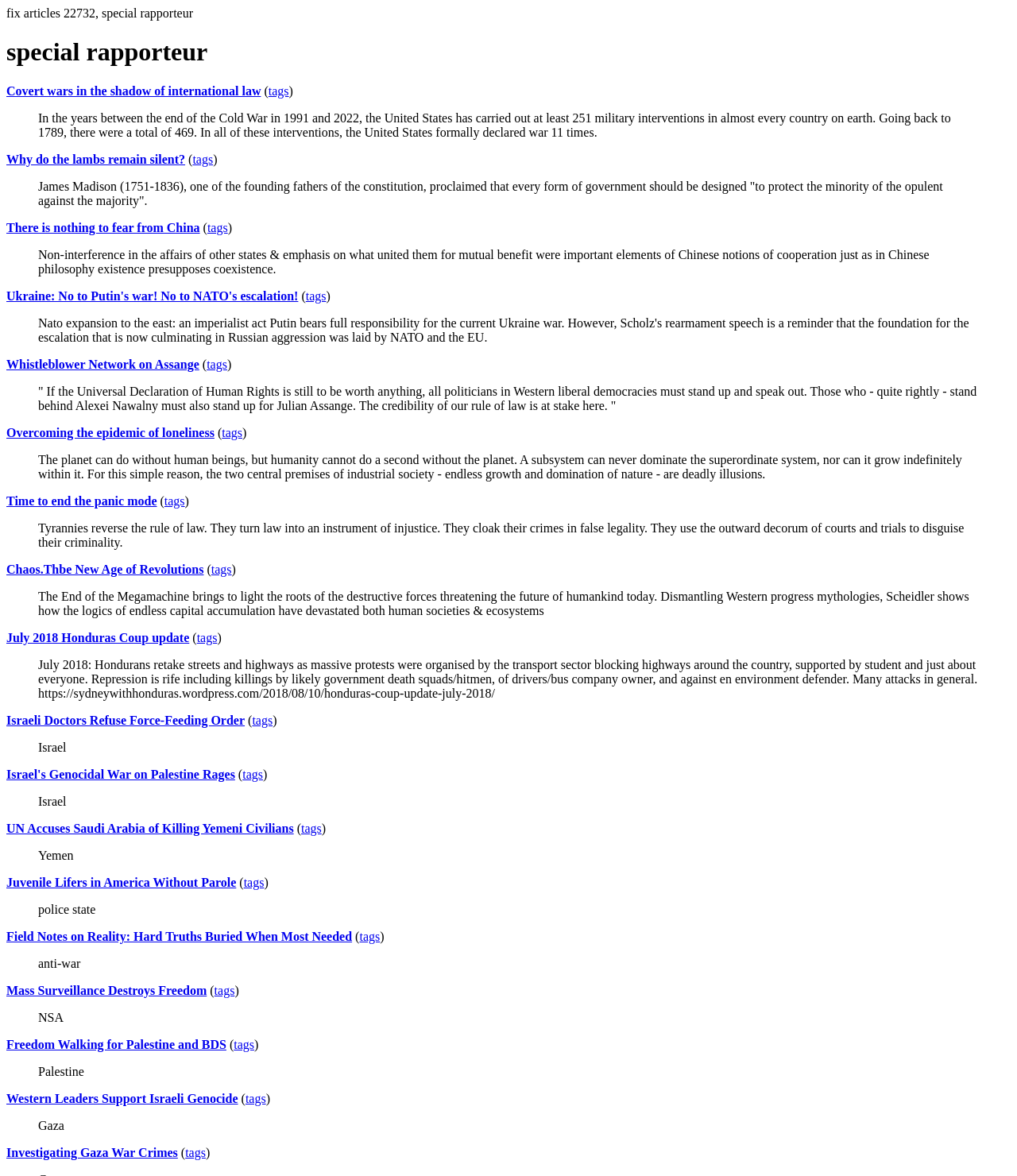How many blockquotes are on this webpage?
Look at the image and respond with a single word or a short phrase.

32